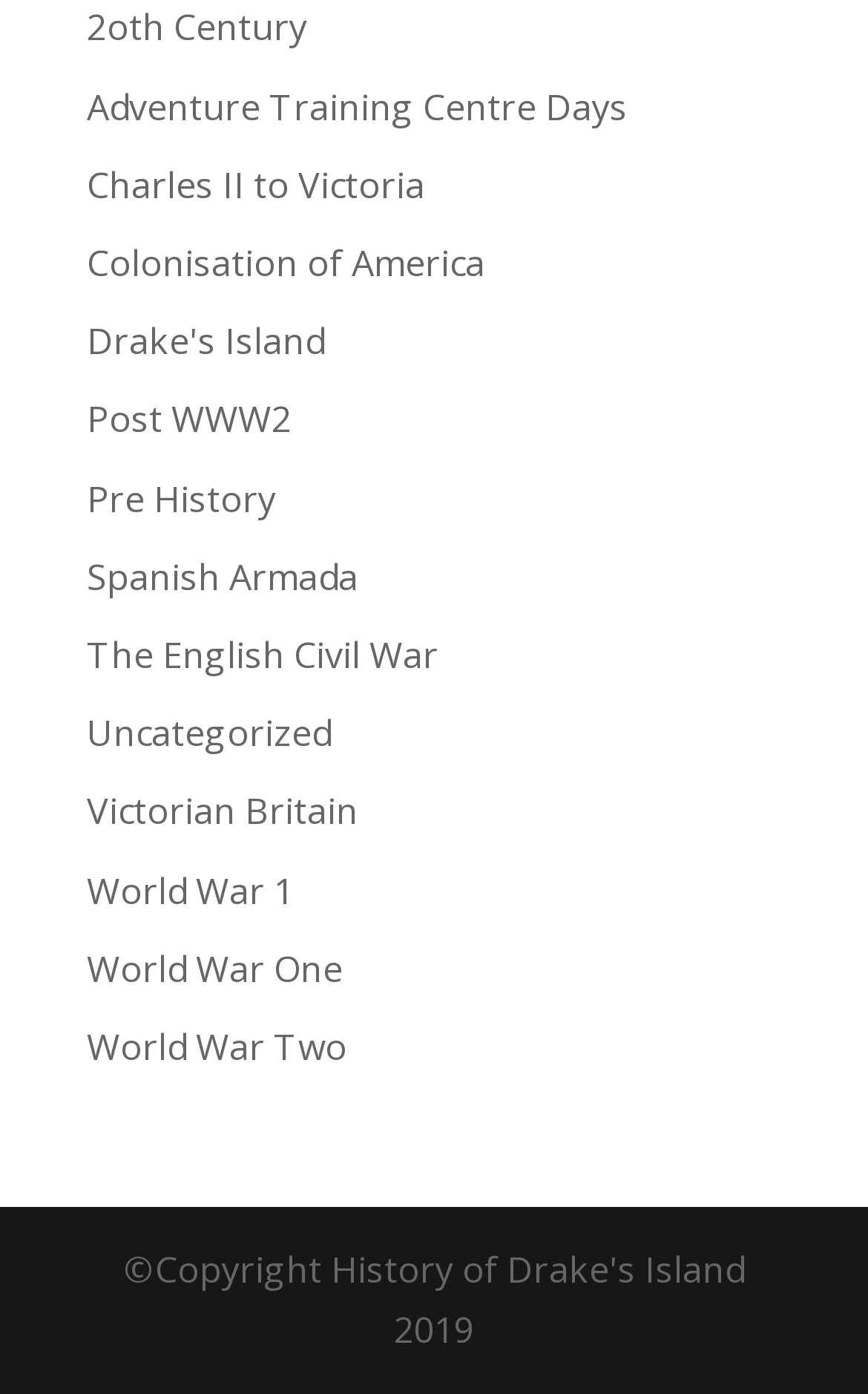Indicate the bounding box coordinates of the clickable region to achieve the following instruction: "Browse Entertainment."

None